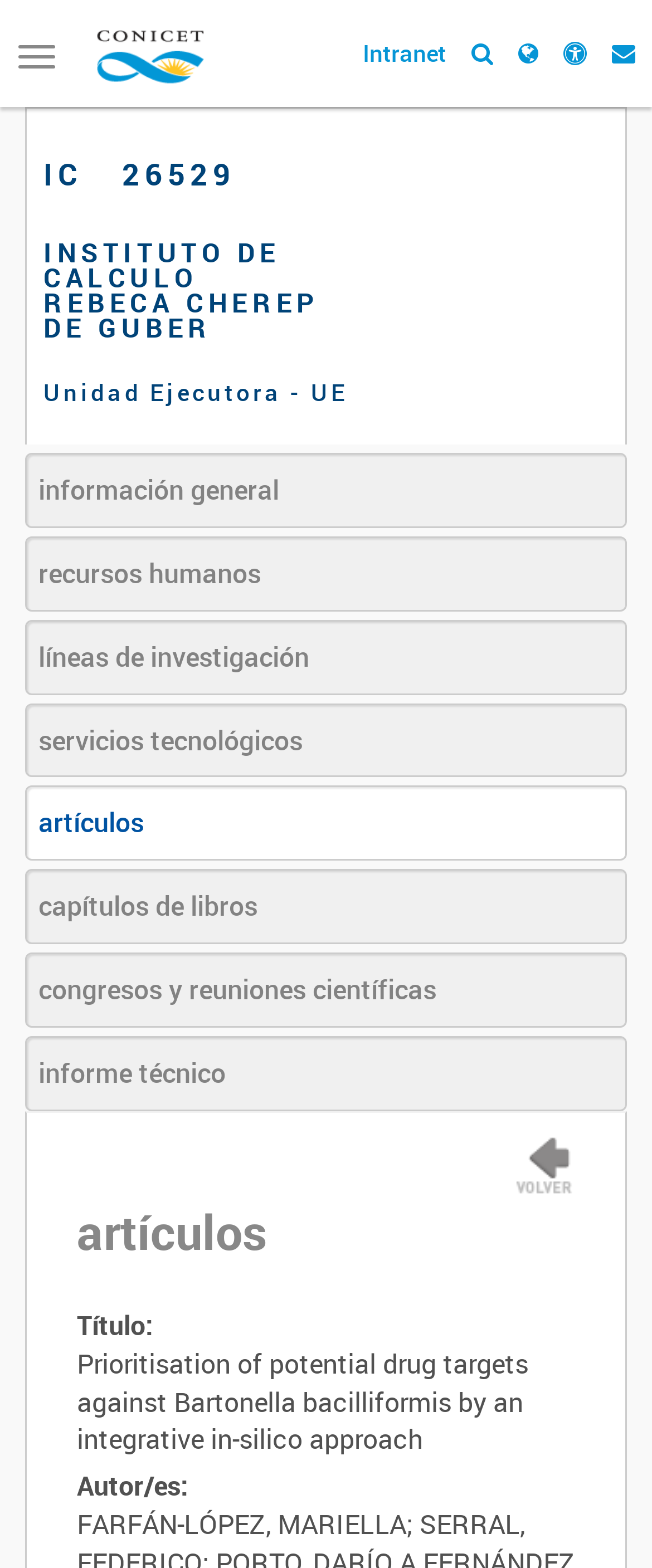Please determine the bounding box coordinates of the element to click in order to execute the following instruction: "View the Intranet page". The coordinates should be four float numbers between 0 and 1, specified as [left, top, right, bottom].

[0.556, 0.023, 0.685, 0.044]